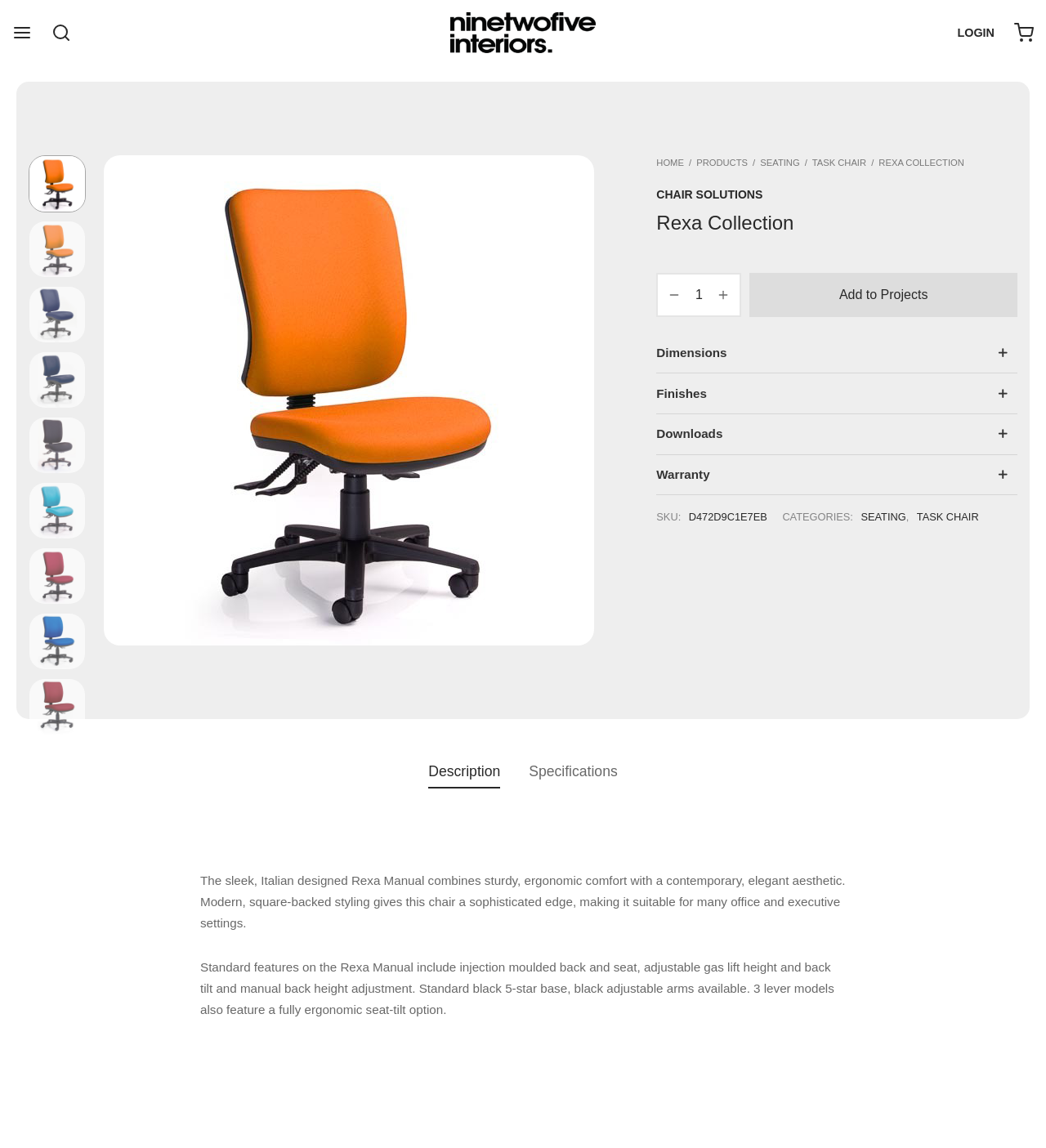Determine the bounding box coordinates for the HTML element described here: "Add to Projects".

[0.717, 0.237, 0.973, 0.276]